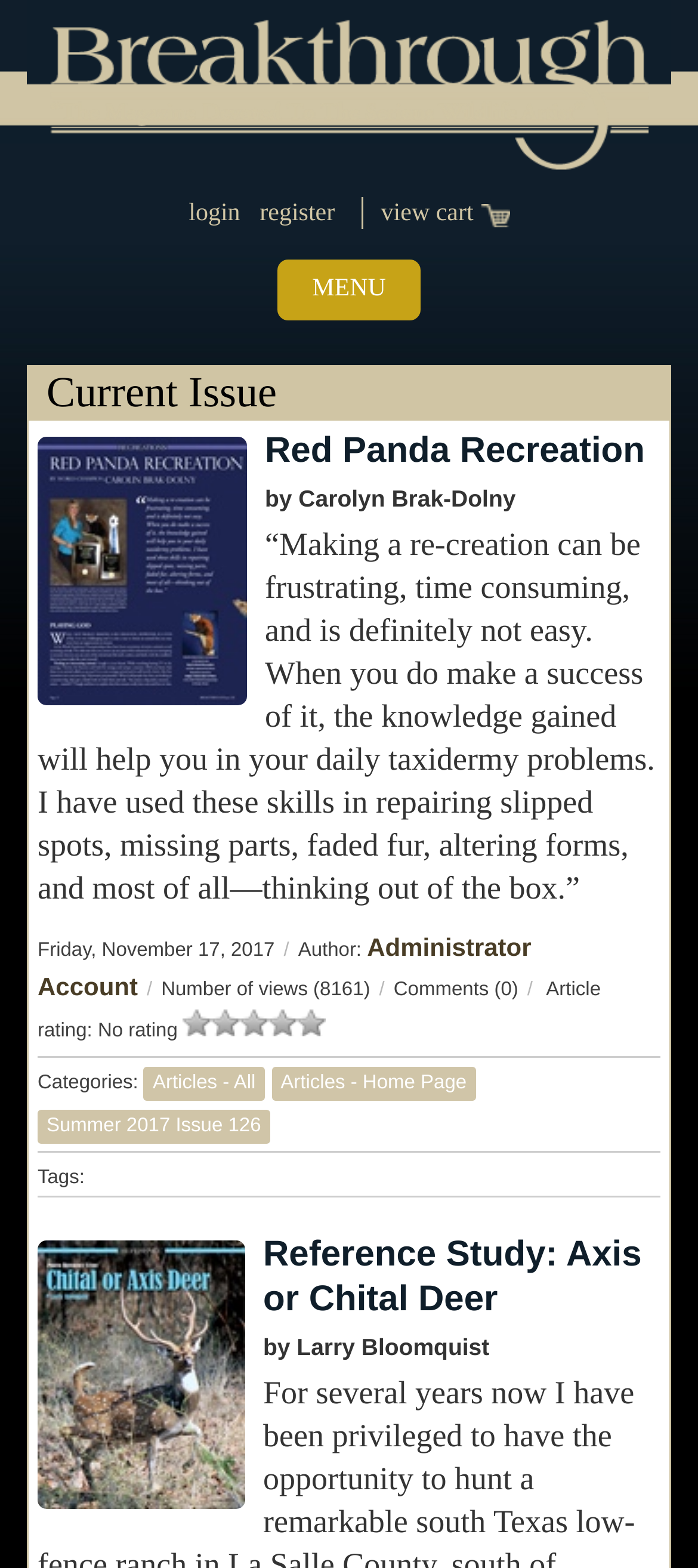Explain the contents of the webpage comprehensively.

The webpage is an article page from Breakthrough Magazine, specifically the Summer 2017 Issue 126. At the top, there is a logo of Breakthrough Magazine, accompanied by a link to the magazine's homepage. To the right of the logo, there are three links: "login", "register", and "view cart".

Below the top section, there is a menu heading labeled "MENU". Underneath the menu heading, there is a section dedicated to the current issue, with a heading labeled "Current Issue". Within this section, there is an article titled "Red Panda Recreation" with a corresponding image. The article has a subheading "by Carolyn Brak-Dolny" and a quote from the article. Below the quote, there is information about the article, including the date it was published, the author, and the number of views.

To the right of the article information, there are links to related categories, including "Articles - All" and "Articles - Home Page". Below these links, there is a section dedicated to the article's rating and comments, with options to rate the article and leave a comment.

Further down the page, there is a section dedicated to related articles, with a heading labeled "Reference Study: Axis or Chital Deer". This section includes an image and a link to the related article, as well as information about the article, including the author.